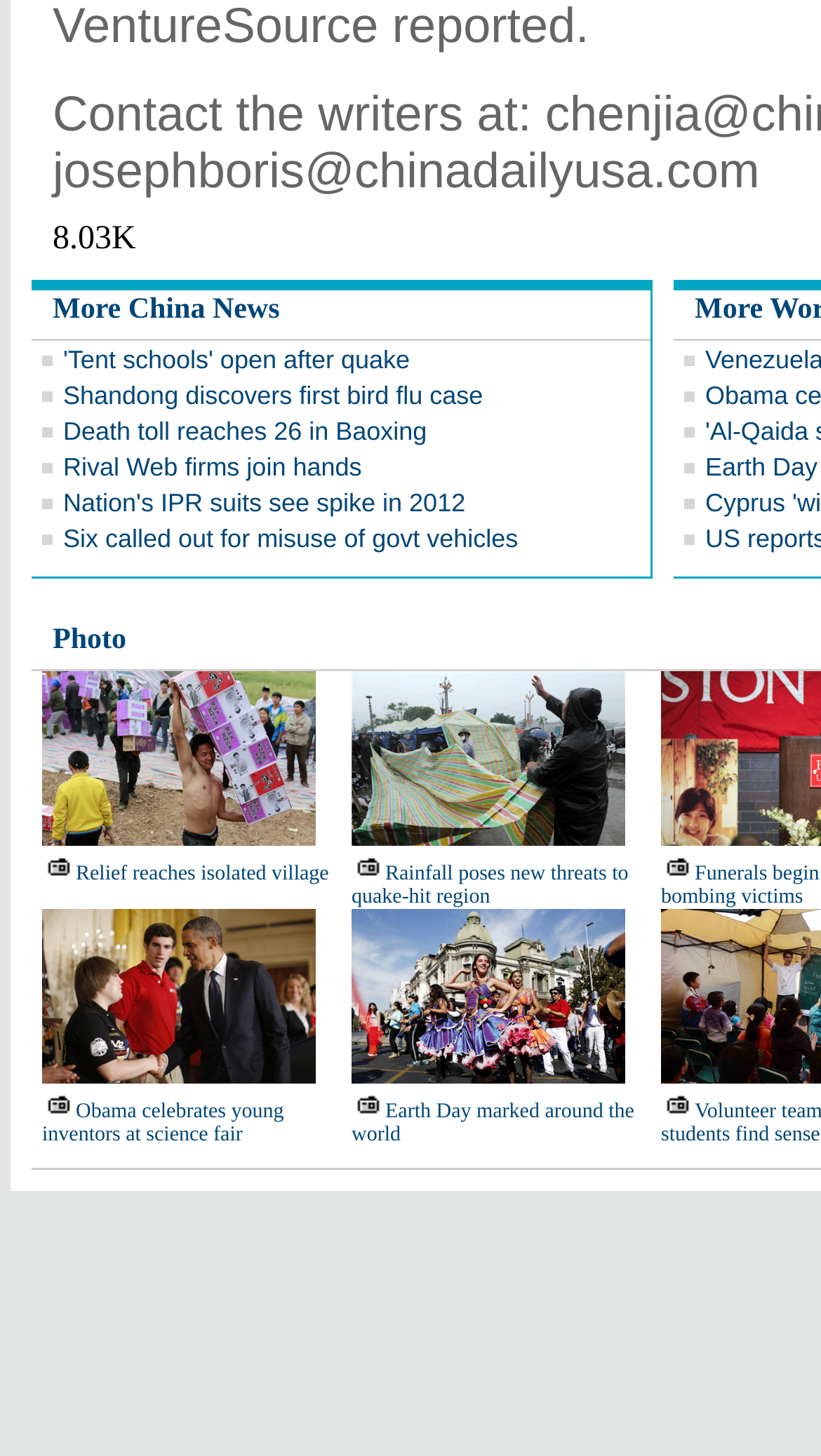Please locate the bounding box coordinates of the element that should be clicked to achieve the given instruction: "Check 'Relief reaches isolated village'".

[0.092, 0.593, 0.401, 0.608]